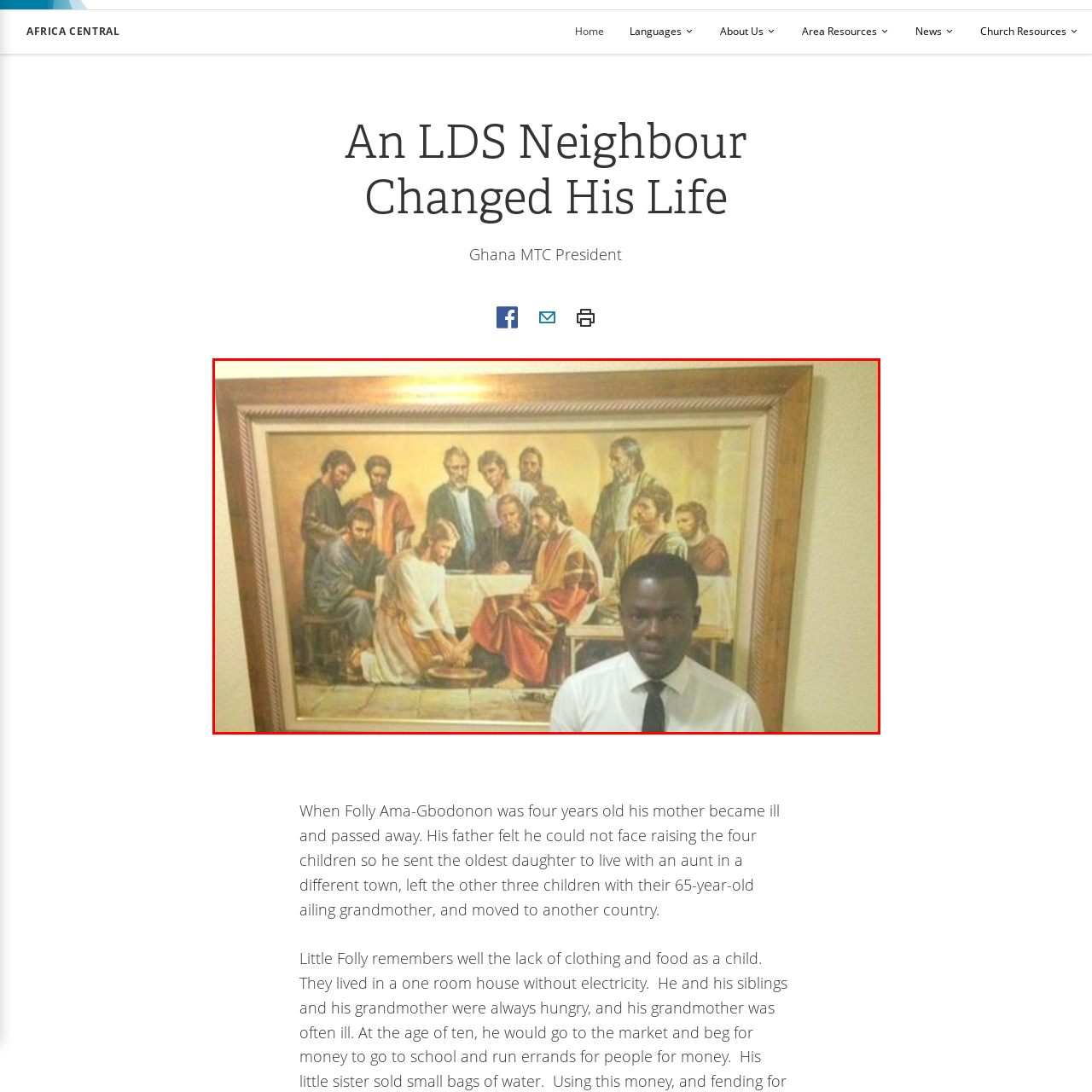Observe the image within the red-bordered area and respond to the following question in detail, making use of the visual information: What is the mood of the young man?

The young man's facial expression and posture suggest that he is in a solemn mood, possibly contemplating the significance of the Last Supper and its teachings. His reflective demeanor adds to the overall sense of reverence and connection to faith and tradition.